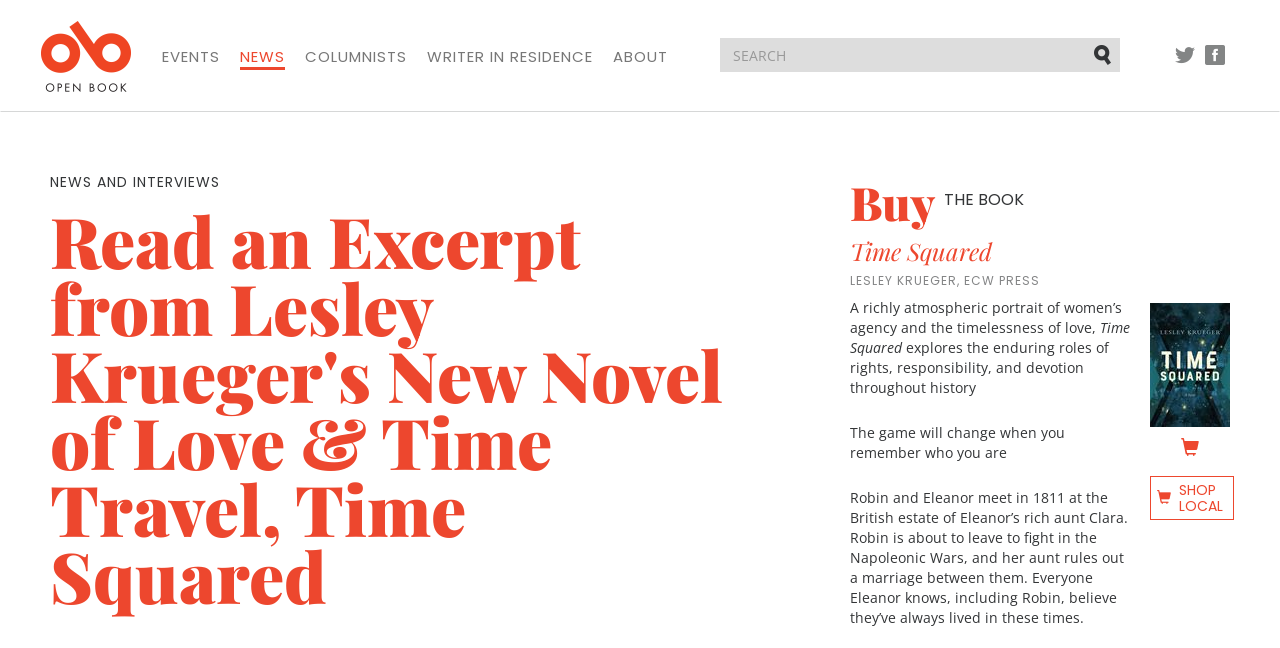Refer to the screenshot and answer the following question in detail:
What is the publisher of the novel?

I found the answer by looking at the StaticText 'LESLEY KRUEGER, ECW PRESS' which mentions the publisher as ECW Press.